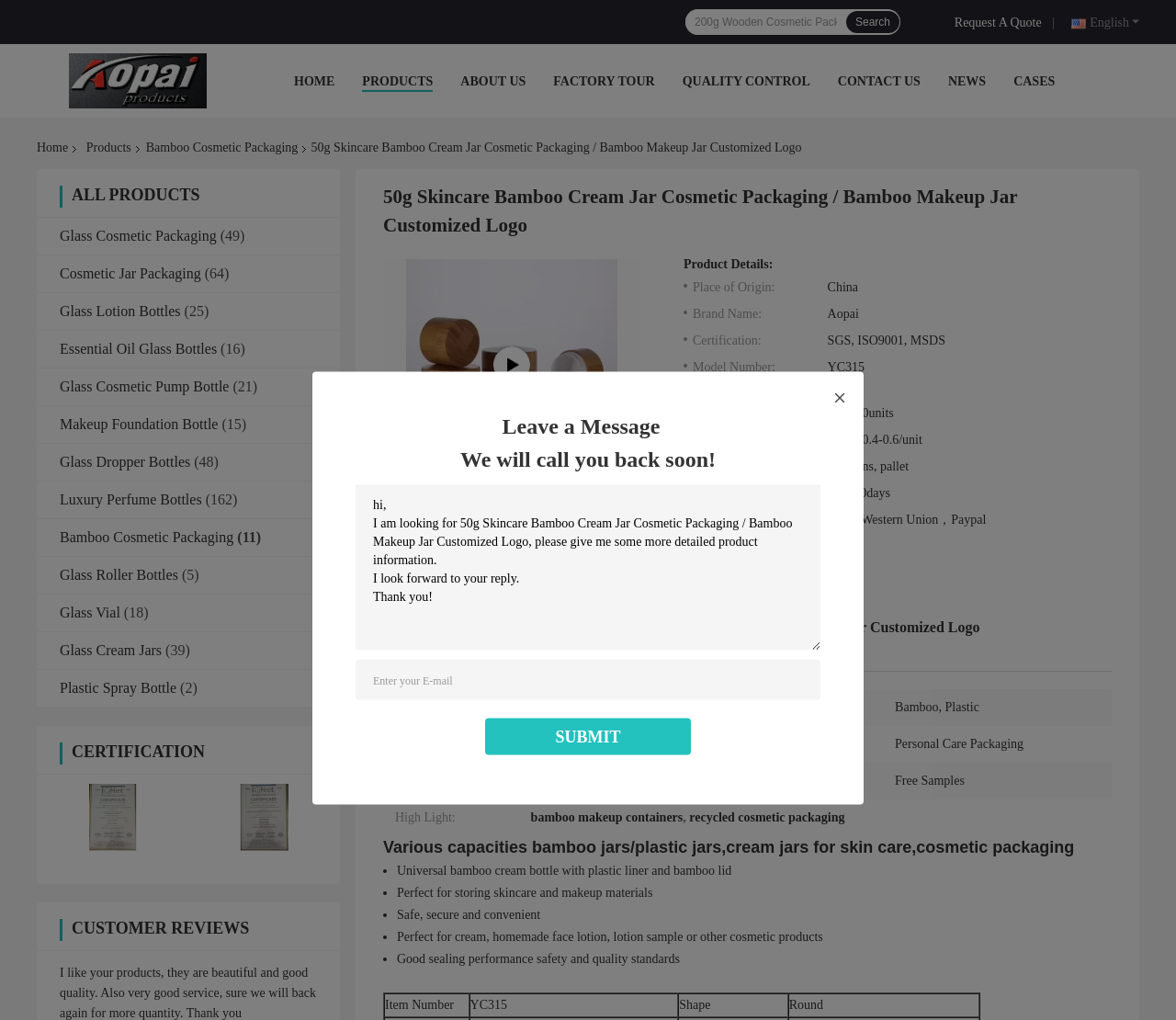Please determine the bounding box coordinates of the area that needs to be clicked to complete this task: 'Request a quote'. The coordinates must be four float numbers between 0 and 1, formatted as [left, top, right, bottom].

[0.812, 0.012, 0.892, 0.031]